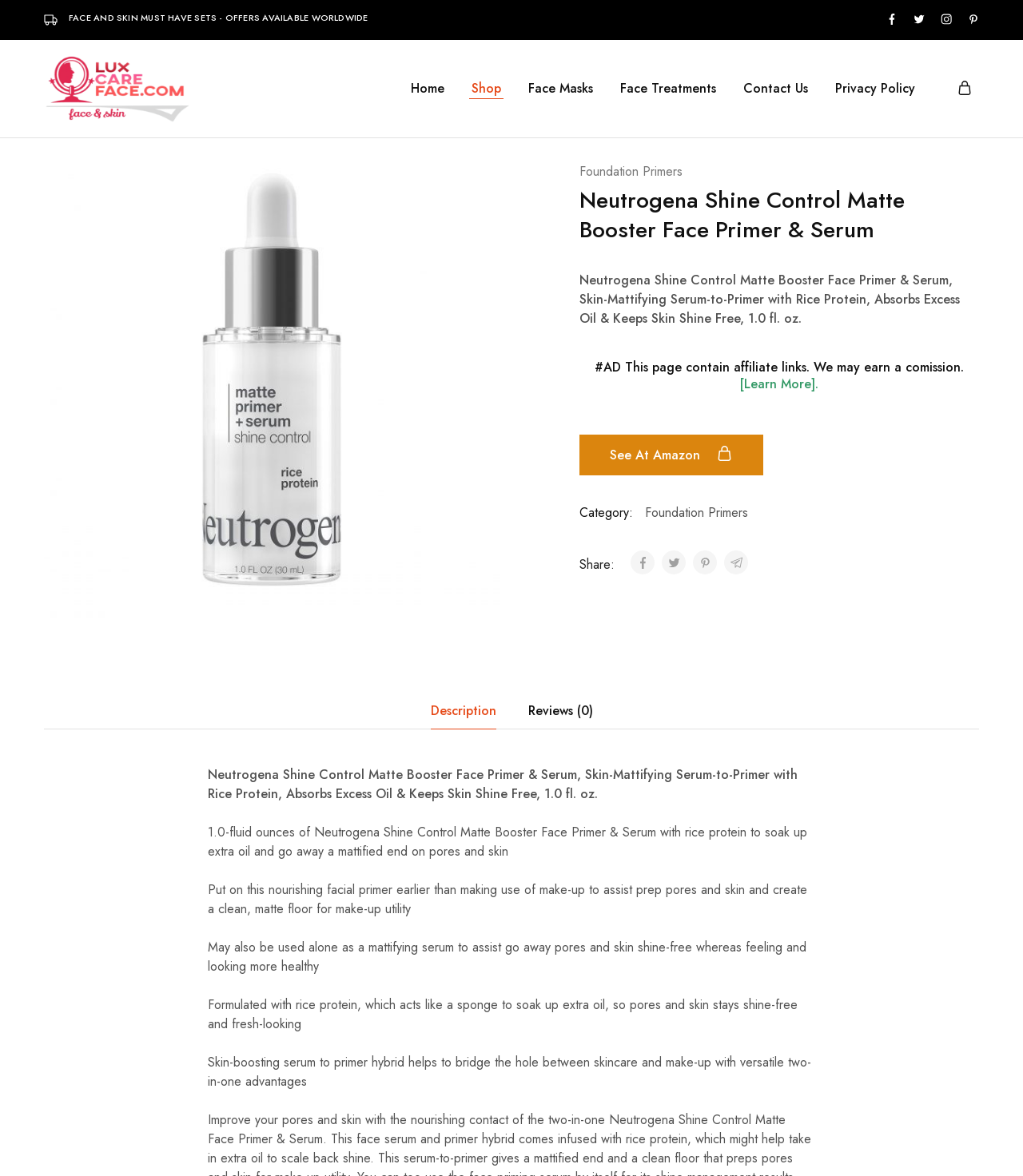What is the product name on the webpage?
Please provide a comprehensive answer based on the contents of the image.

I found the product name by looking at the text content of the webpage, specifically the heading element with the text 'Neutrogena Shine Control Matte Booster Face Primer & Serum'.